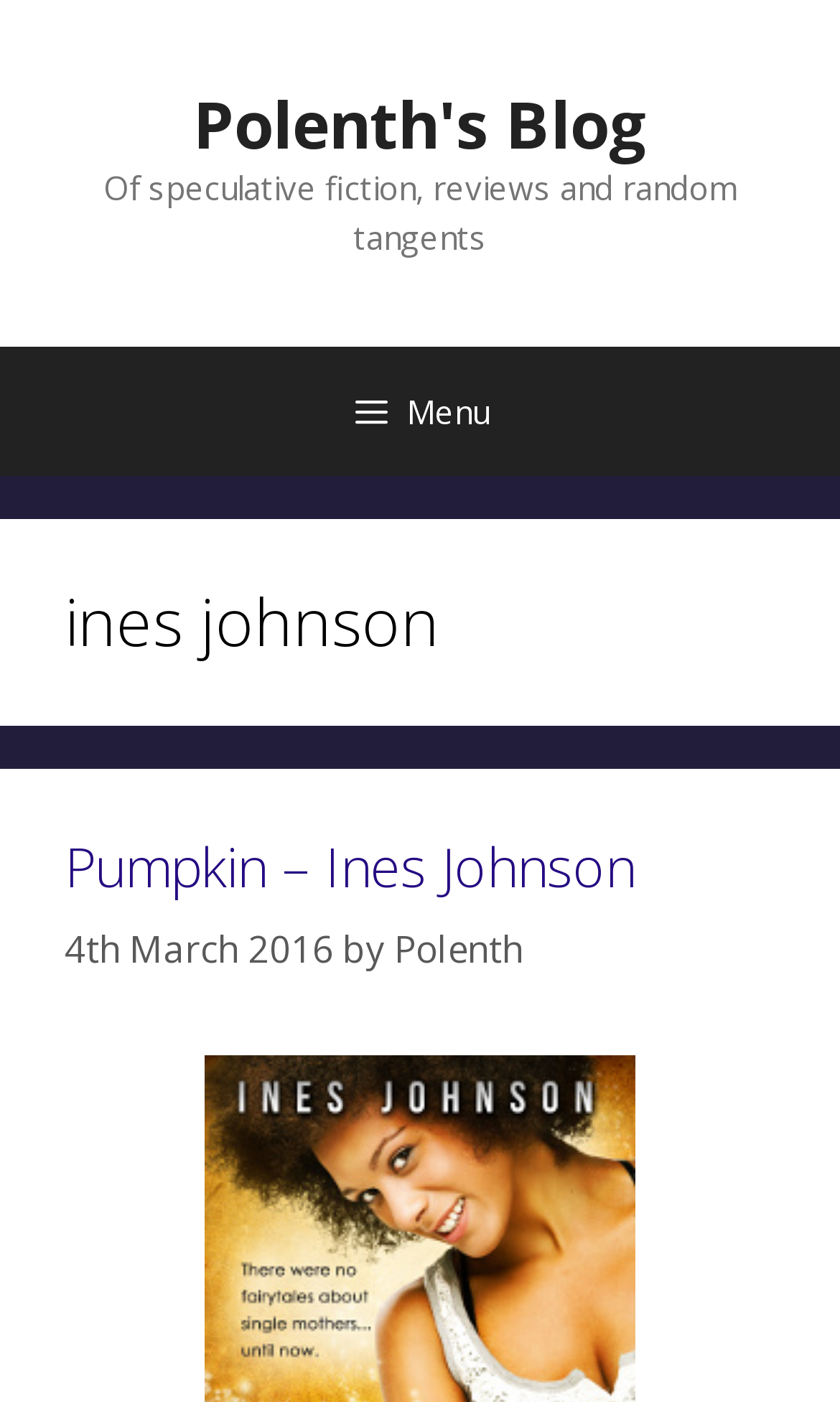Given the description "Pin it0", provide the bounding box coordinates of the corresponding UI element.

None